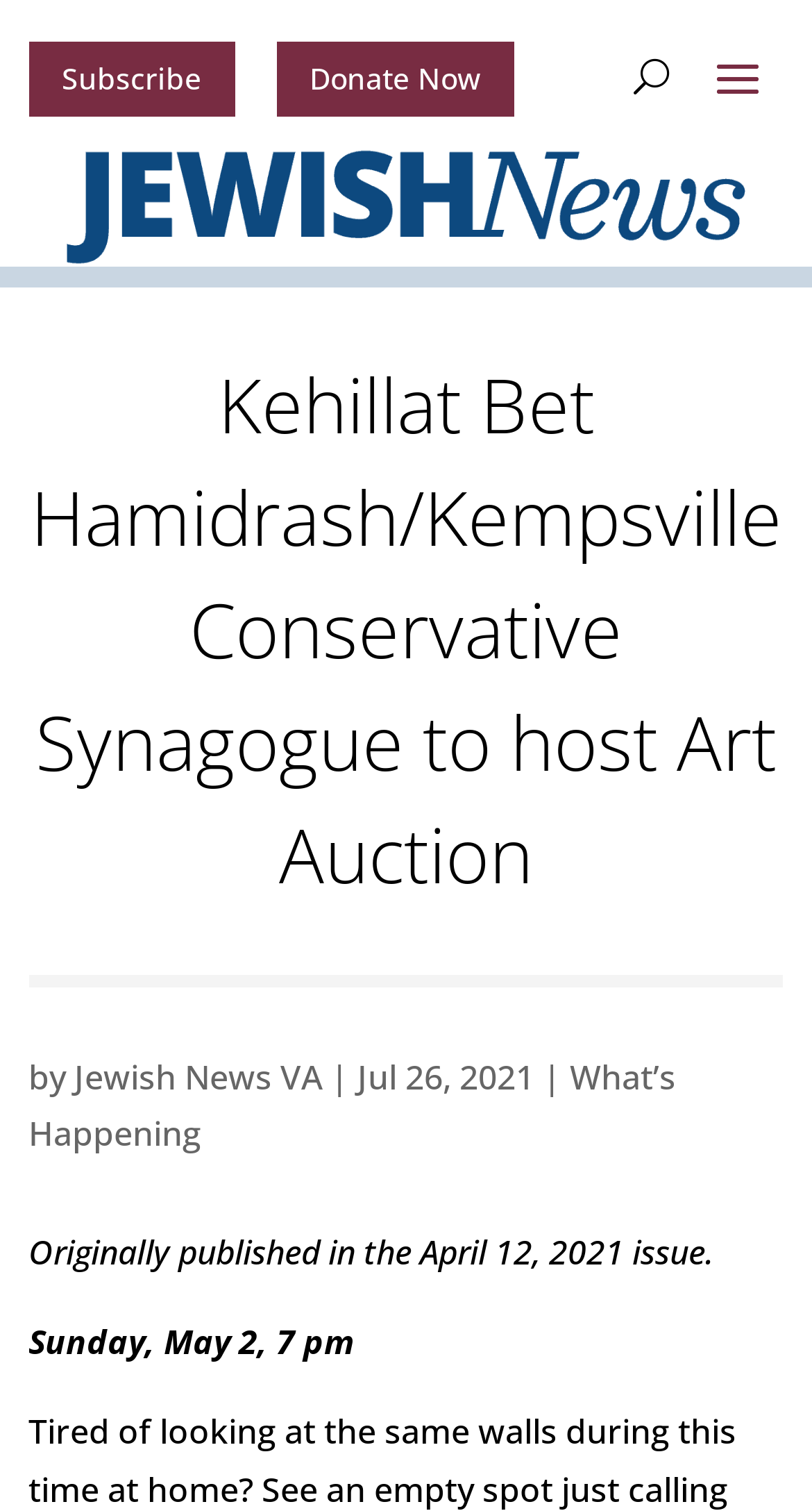What is the name of the synagogue?
Carefully analyze the image and provide a detailed answer to the question.

I found the name of the synagogue by looking at the main heading of the webpage, which indicates the name of the synagogue hosting the art auction.